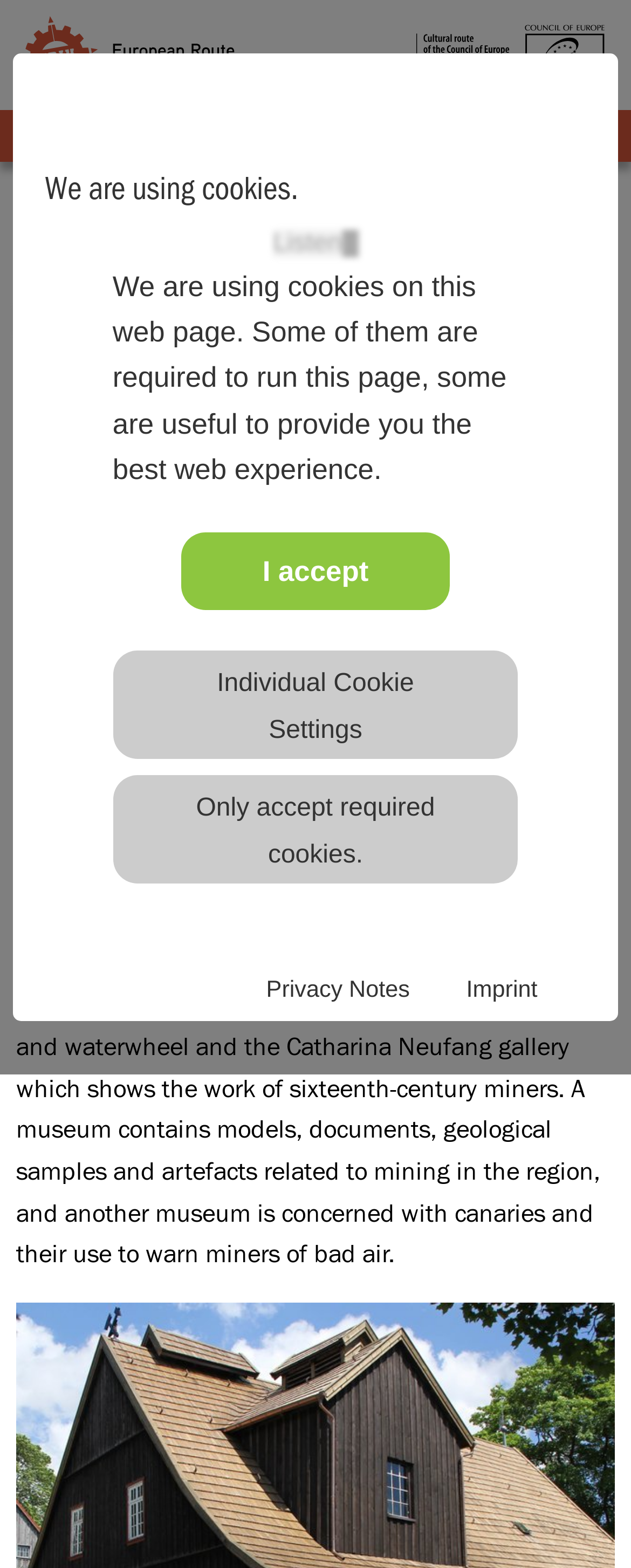Construct a comprehensive description capturing every detail on the webpage.

The webpage is about the Samson Mining Museum, which is a silver mine in the Upper Harz and part of the Mines of Rammelsberg and Historic Town of Goslar World Heritage site. 

At the top of the page, there is a cookie banner that occupies most of the width, with a heading "We are using cookies." and a paragraph explaining the use of cookies. Below the heading, there is a link to "Listen" and a button to accept cookies. 

On the top left, there is an ERIH logo, which is an image linked to another webpage. Next to it, there is a link to the Cultural route of the Council of Europe, accompanied by an image. 

Below the cookie banner, there is a navigation menu on the left, with a button labeled "MENU 3" that expands to show more options. 

The main content of the page starts with a heading "SAMSON MINING MUSEUM" followed by a paragraph describing the mine's history, from its beginning in the Middle Ages to its reopening as a museum in 1950. 

Below this paragraph, there is a detailed description of the museum, including the wooden pithead building, the rope-operated drift, the wooden hoist wheel, and the Catharina Neufang gallery. The text also mentions the museum's exhibits, including models, documents, geological samples, and artefacts related to mining in the region.